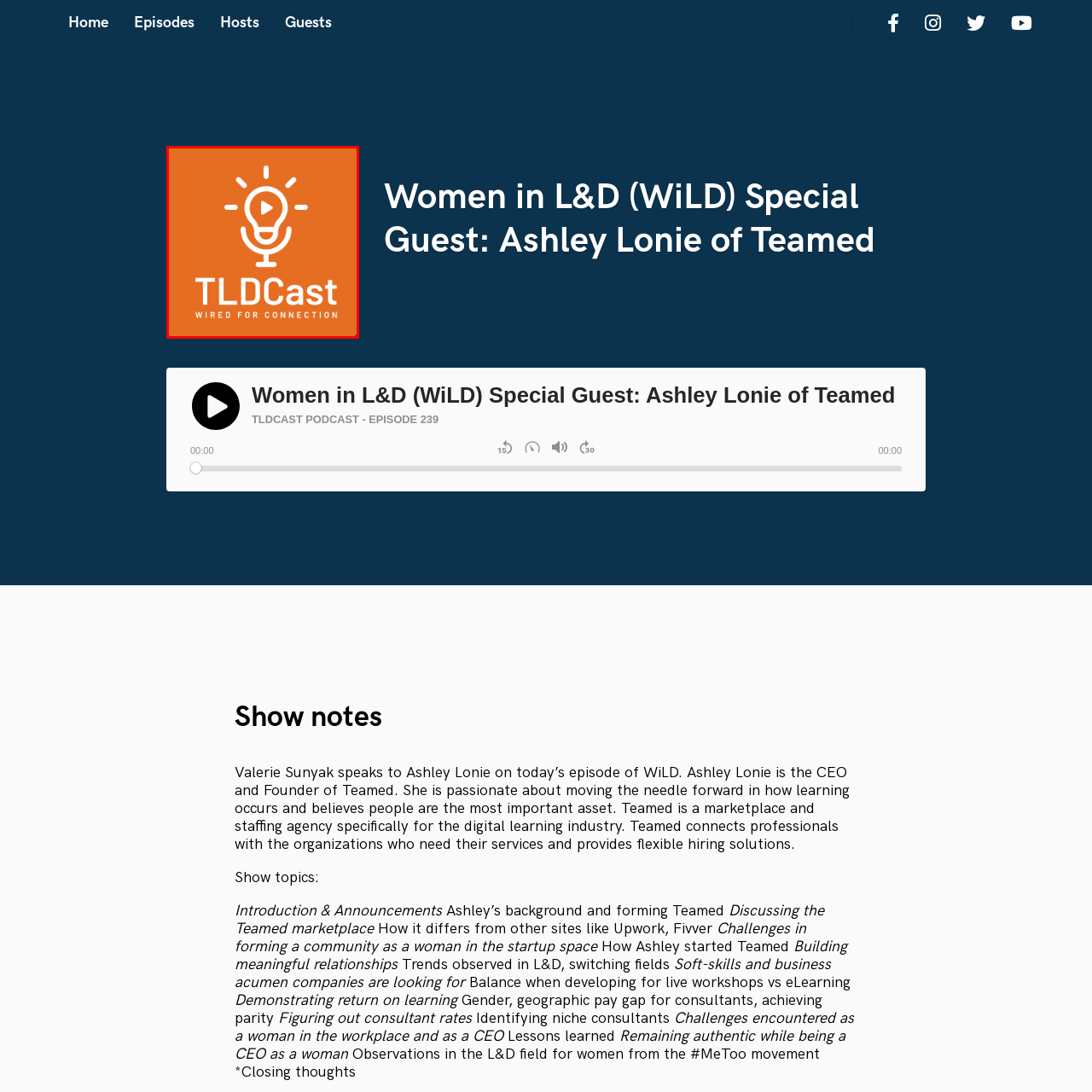What is the shape above the microphone?
Look closely at the area highlighted by the red bounding box and give a detailed response to the question.

The shape above the microphone is a light bulb because the caption describes it as a stylized illustration that symbolizes creativity and ideas.